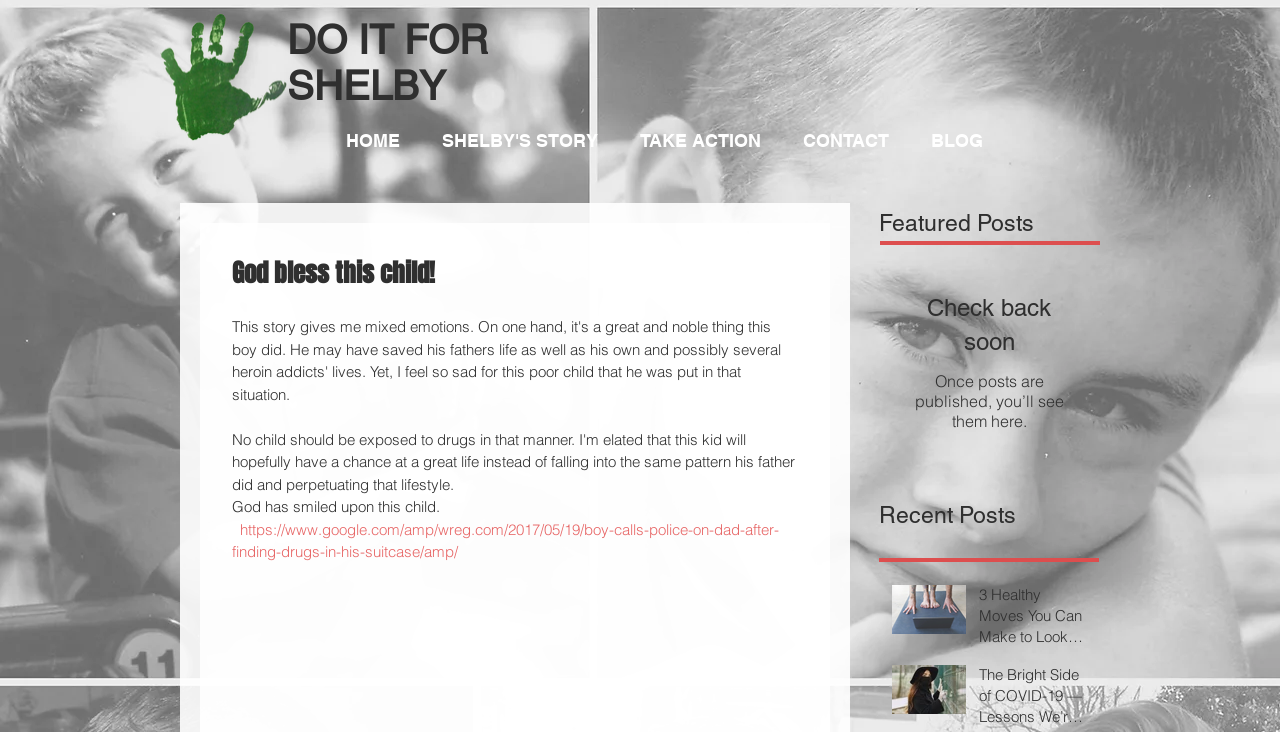Locate the bounding box coordinates of the area that needs to be clicked to fulfill the following instruction: "Search for something". The coordinates should be in the format of four float numbers between 0 and 1, namely [left, top, right, bottom].

None